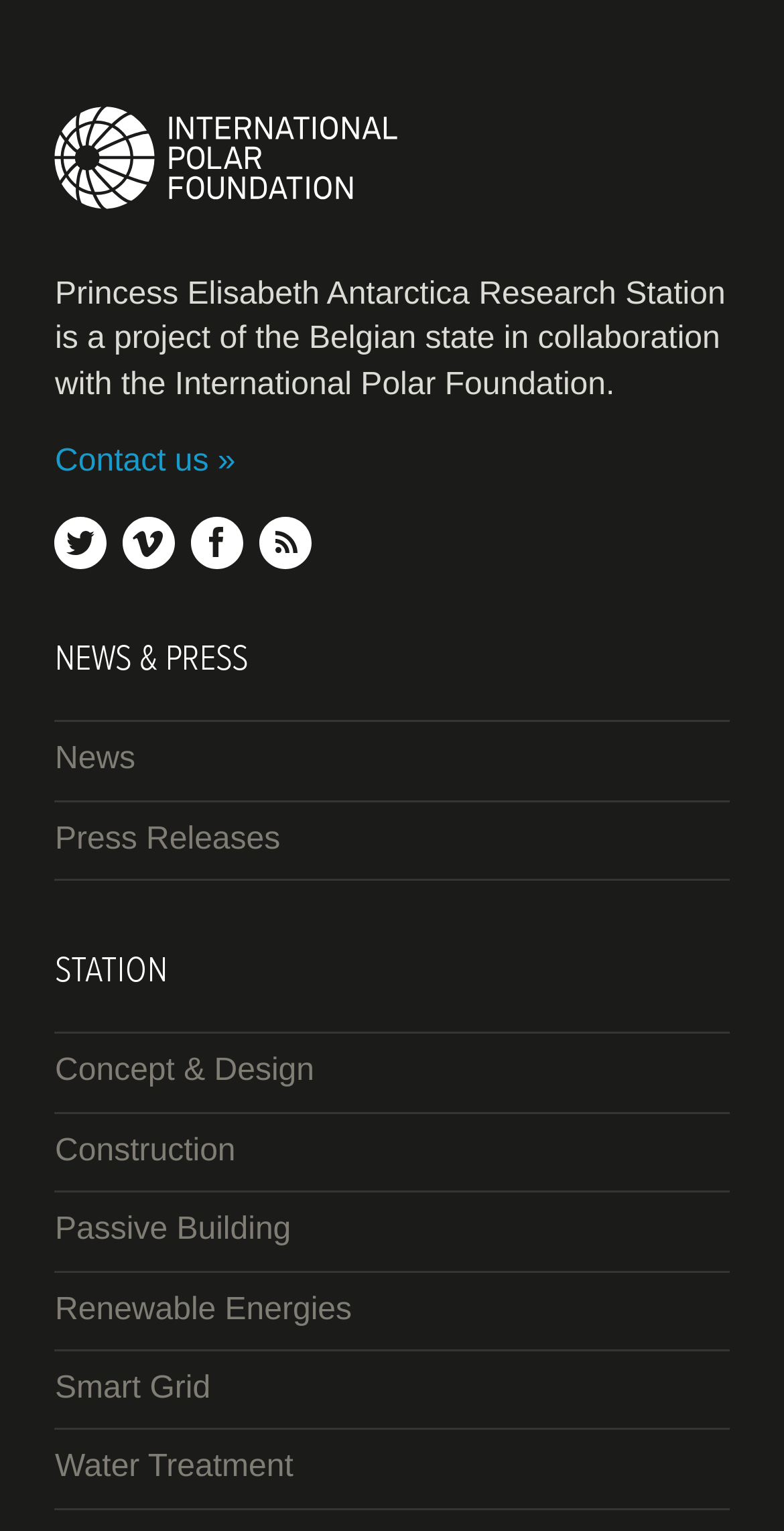What is the main topic of the 'NEWS & PRESS' section?
Could you answer the question in a detailed manner, providing as much information as possible?

The main topic of the 'NEWS & PRESS' section can be determined by examining the heading element with text 'NEWS & PRESS' and the subsequent link elements with text 'News' and 'Press Releases'.